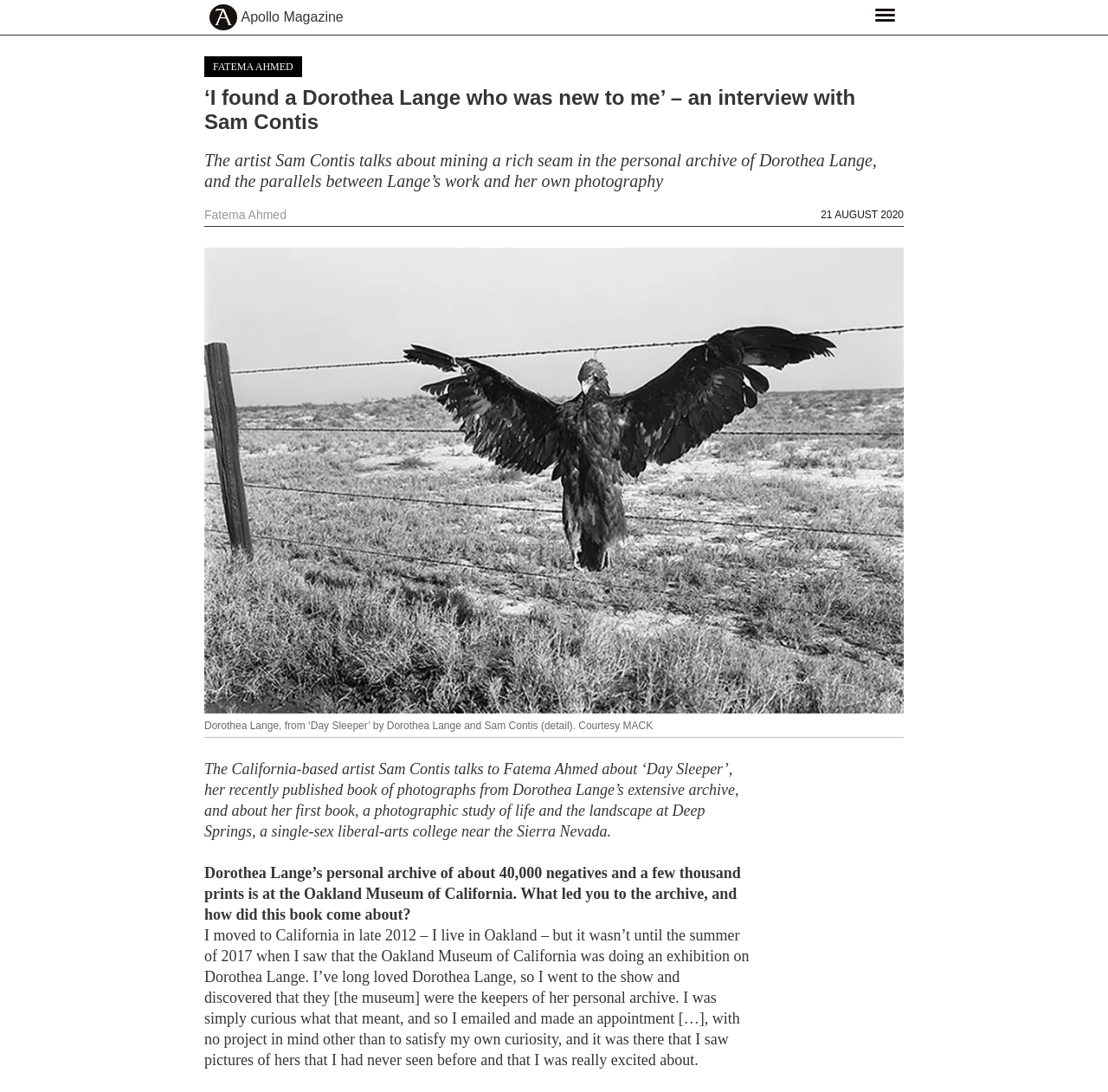Please reply with a single word or brief phrase to the question: 
Who is the artist being interviewed?

Sam Contis